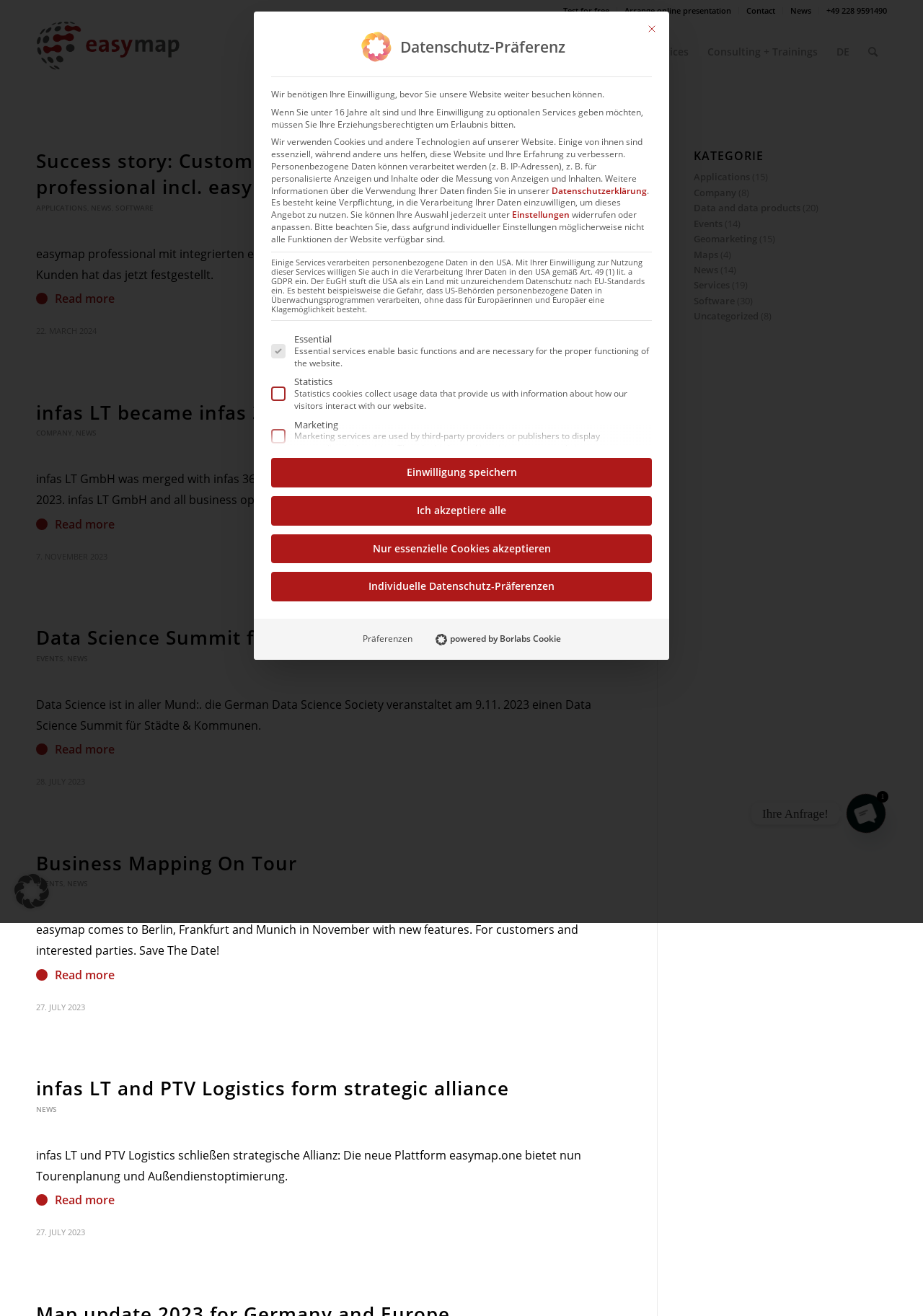Provide the bounding box coordinates of the HTML element this sentence describes: "infas LT became infas 360".

[0.039, 0.303, 0.311, 0.323]